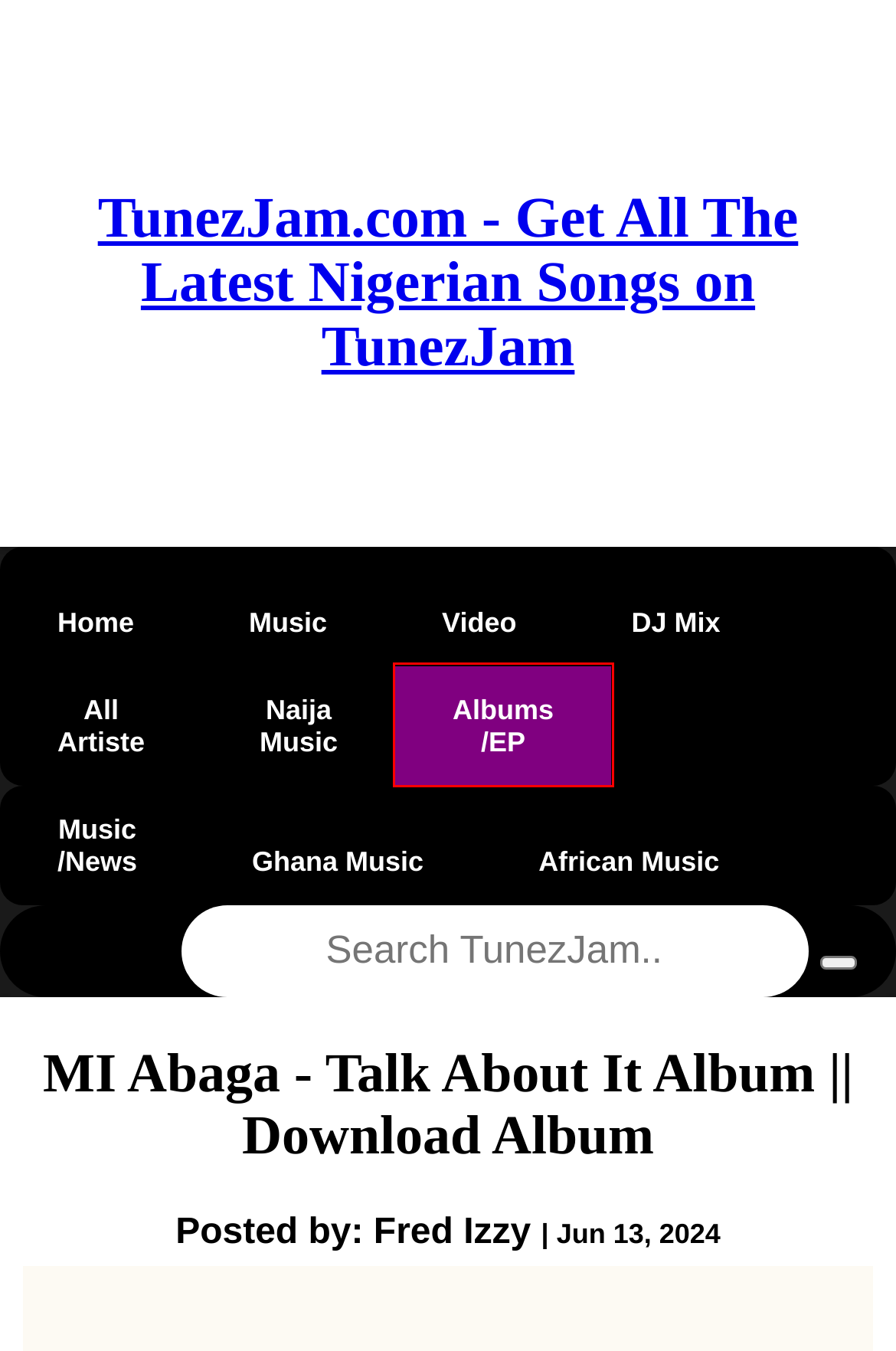You are given a screenshot of a webpage with a red rectangle bounding box. Choose the best webpage description that matches the new webpage after clicking the element in the bounding box. Here are the candidates:
A. Artists Profiles & Full Album Downloads
B. Music News - Top Naija Celebrity News, Entertainment gists & Updates
C. Dj Mix - Download Latest Naija DJ Mix - DJ Mixtape | TunezJam
D. Album Download - Download Latest Music Albums Mp3 » TunezJam
E. TunezJam - Download Latest Nigerian Music Website
F. Video - Download Latest Videos - Music Videos and Comedy Videos
G. Albums - Download Latest Music Albums - Naija Music Albums Mp3
H. Download Latest Skiibii  Songs, Music, Albums, Biography, Profile, All Music, Videos - TunezJam

D